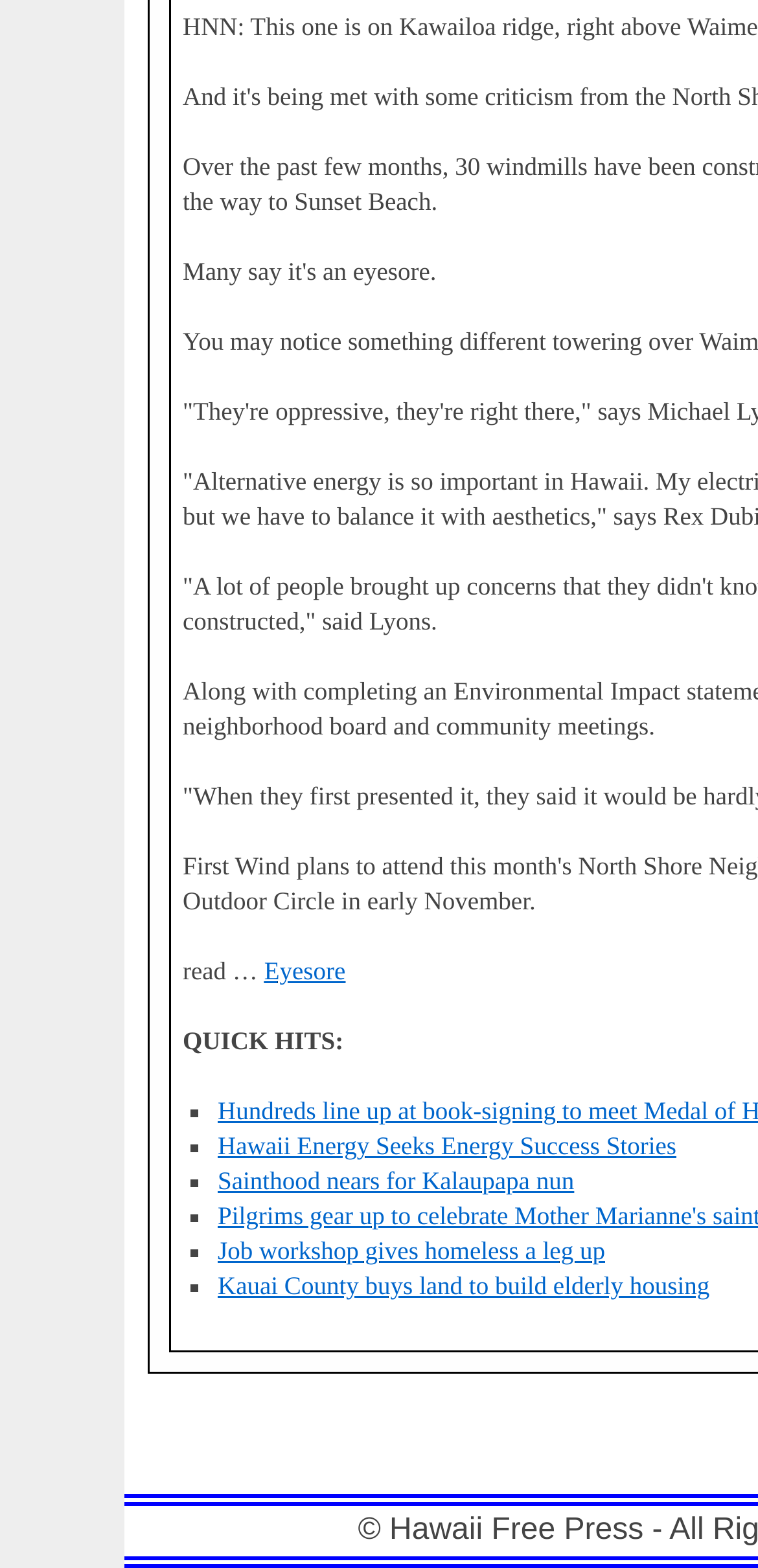Please answer the following question using a single word or phrase: What is the category of the article 'Hawaii Energy Seeks Energy Success Stories'?

QUICK HITS